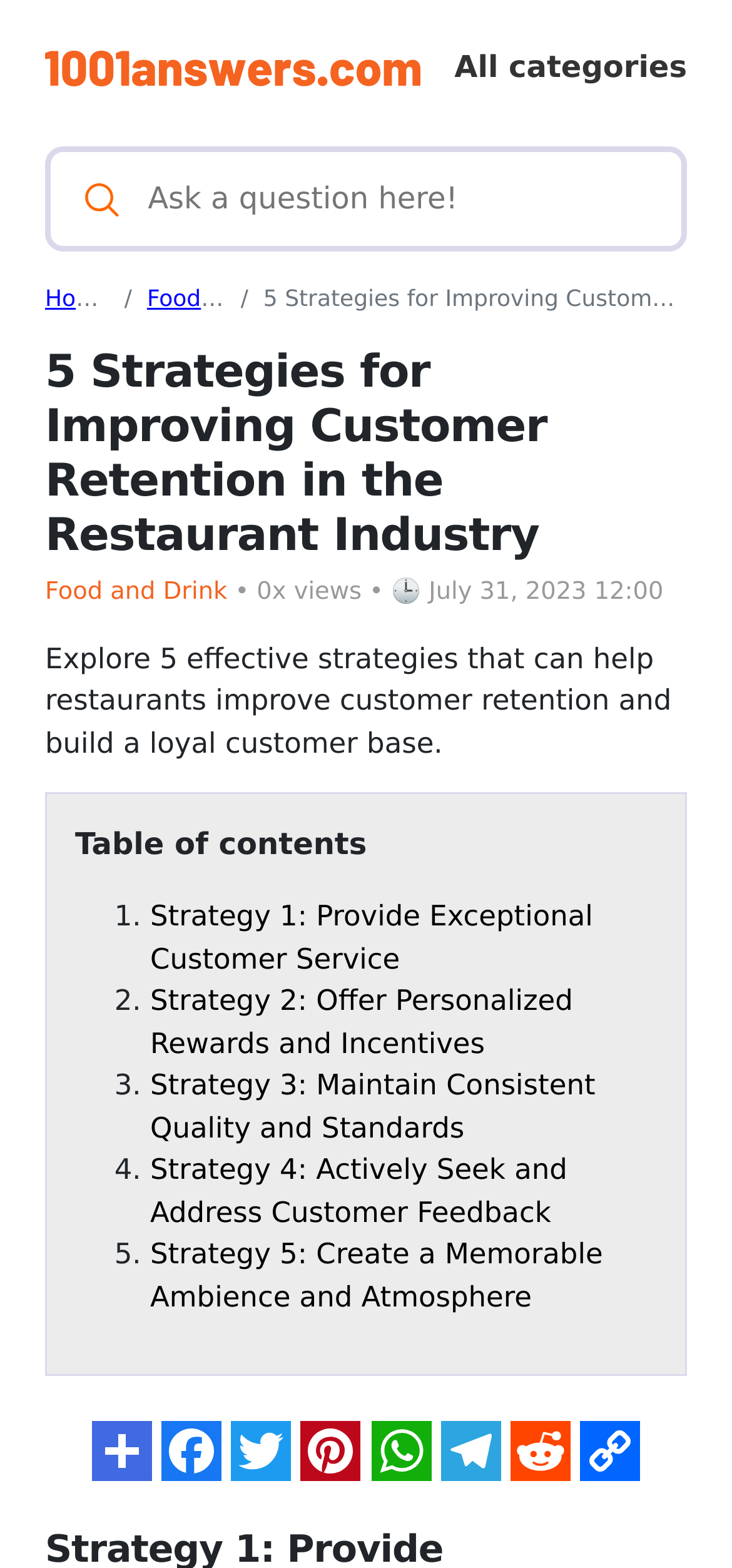Please determine and provide the text content of the webpage's heading.

5 Strategies for Improving Customer Retention in the Restaurant Industry